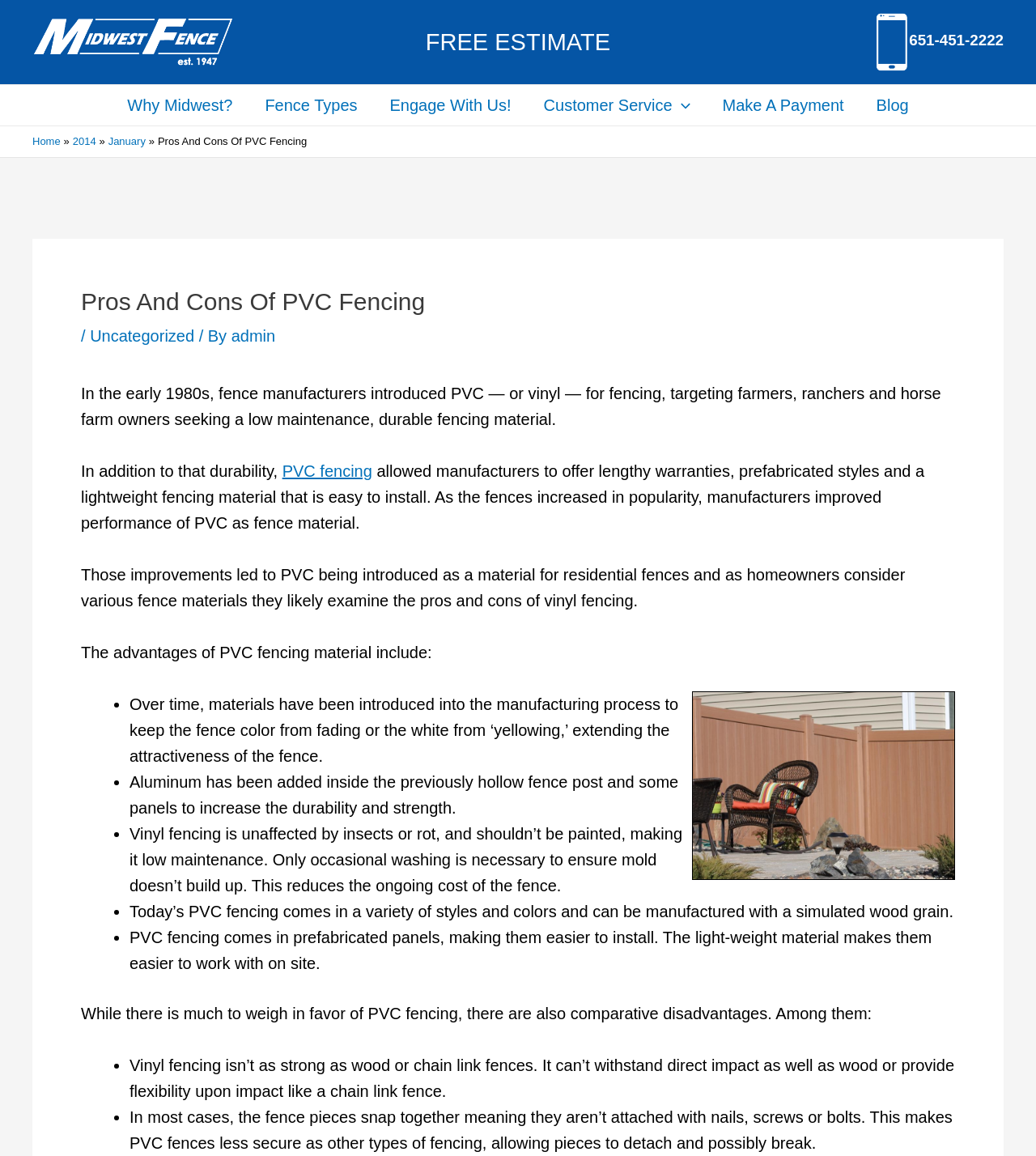Find the bounding box coordinates of the element to click in order to complete the given instruction: "Click the 'FREE ESTIMATE' link."

[0.376, 0.016, 0.624, 0.057]